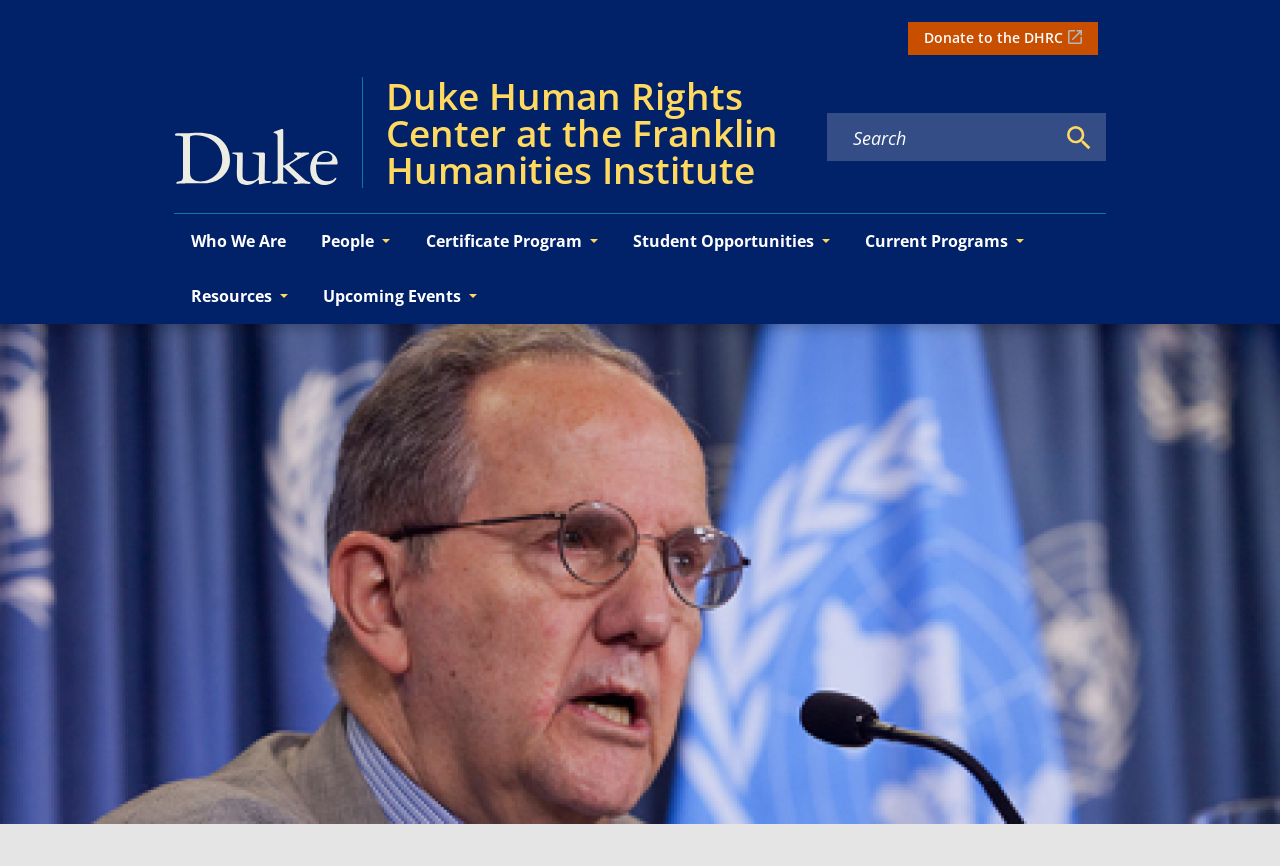Please identify the bounding box coordinates of the element that needs to be clicked to execute the following command: "Go to the Who We Are page". Provide the bounding box using four float numbers between 0 and 1, formatted as [left, top, right, bottom].

[0.136, 0.247, 0.237, 0.311]